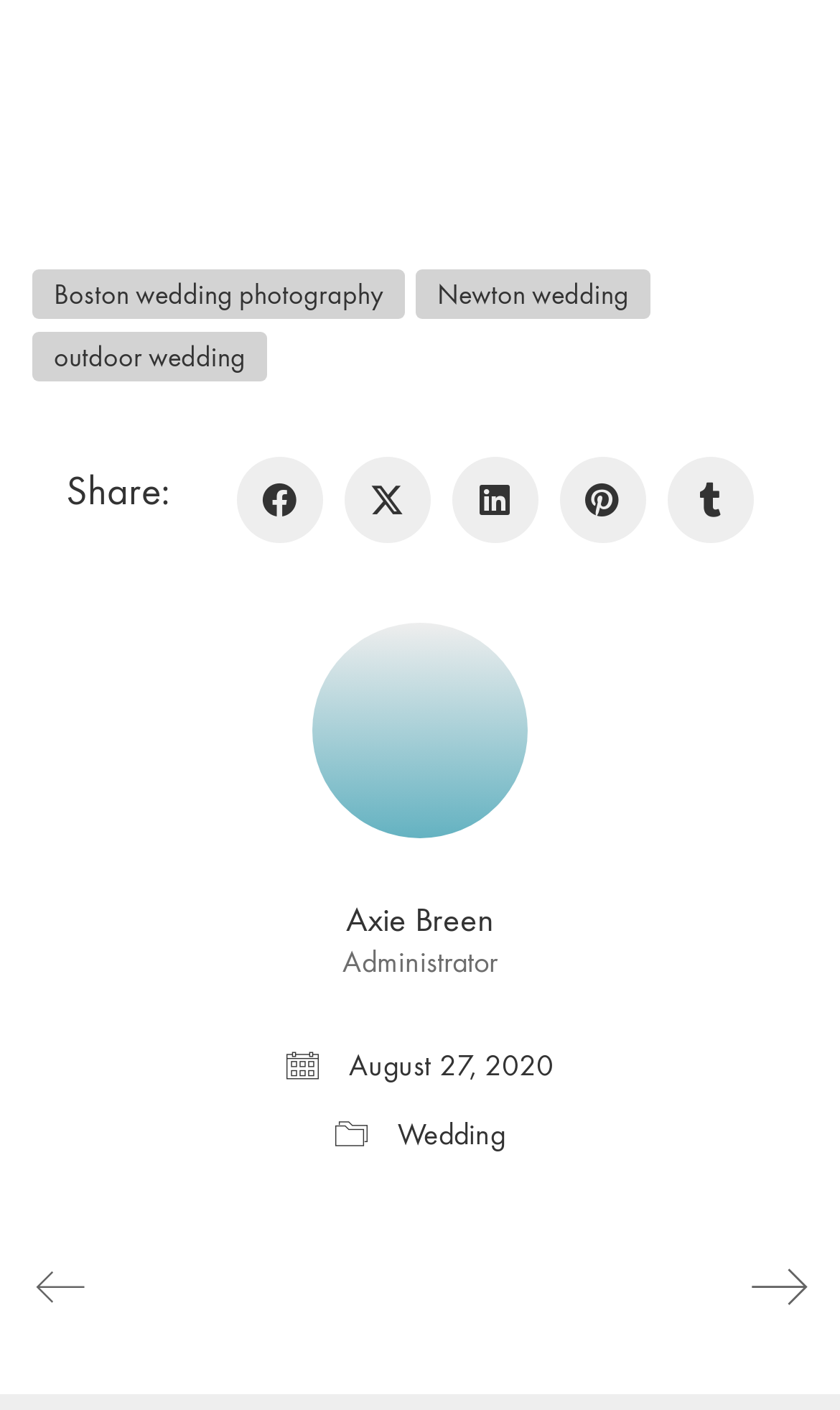Locate the bounding box coordinates of the element you need to click to accomplish the task described by this instruction: "View author profile".

[0.372, 0.442, 0.628, 0.595]